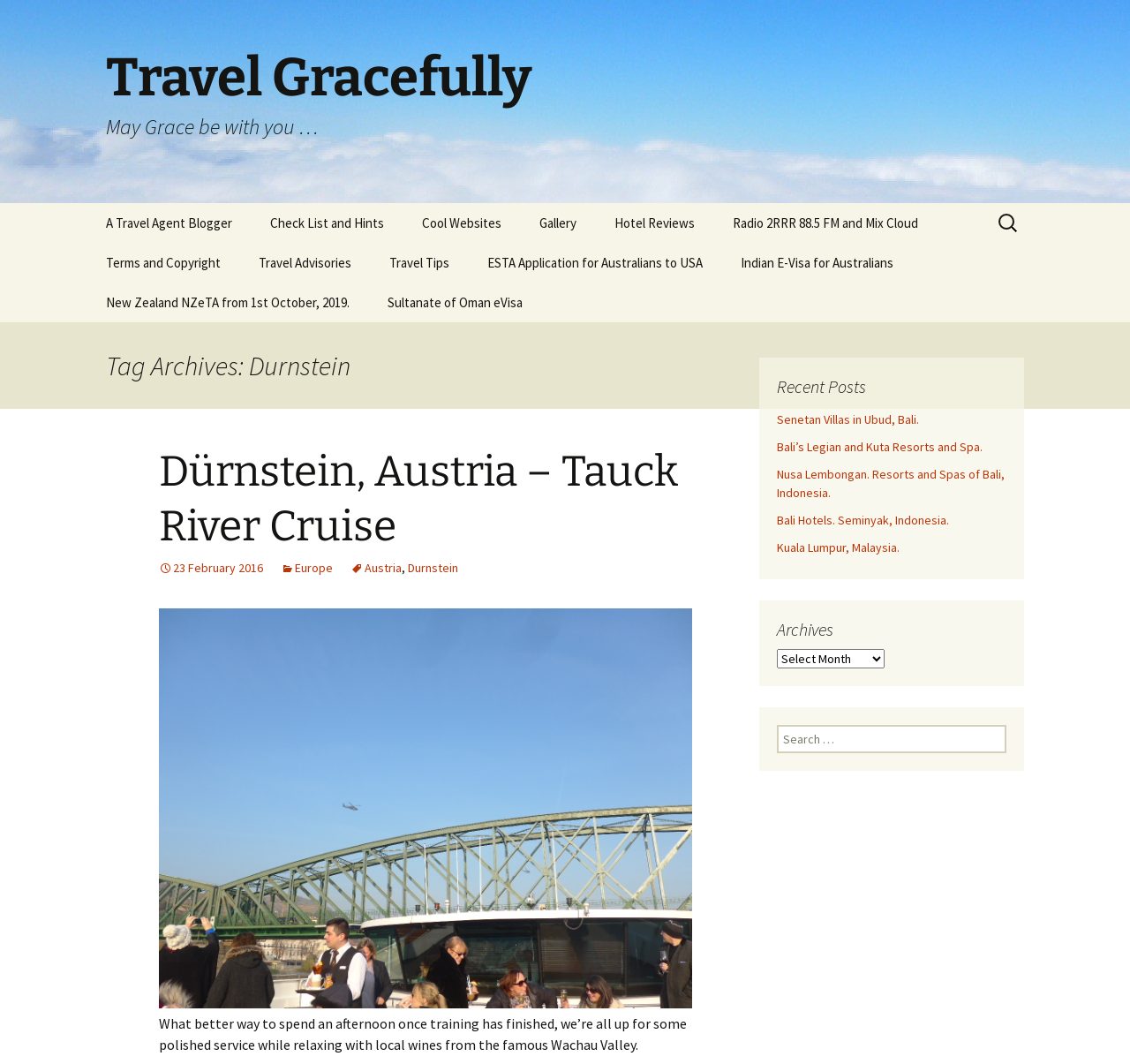Please determine the bounding box coordinates of the element to click in order to execute the following instruction: "View hotel reviews". The coordinates should be four float numbers between 0 and 1, specified as [left, top, right, bottom].

[0.528, 0.191, 0.63, 0.228]